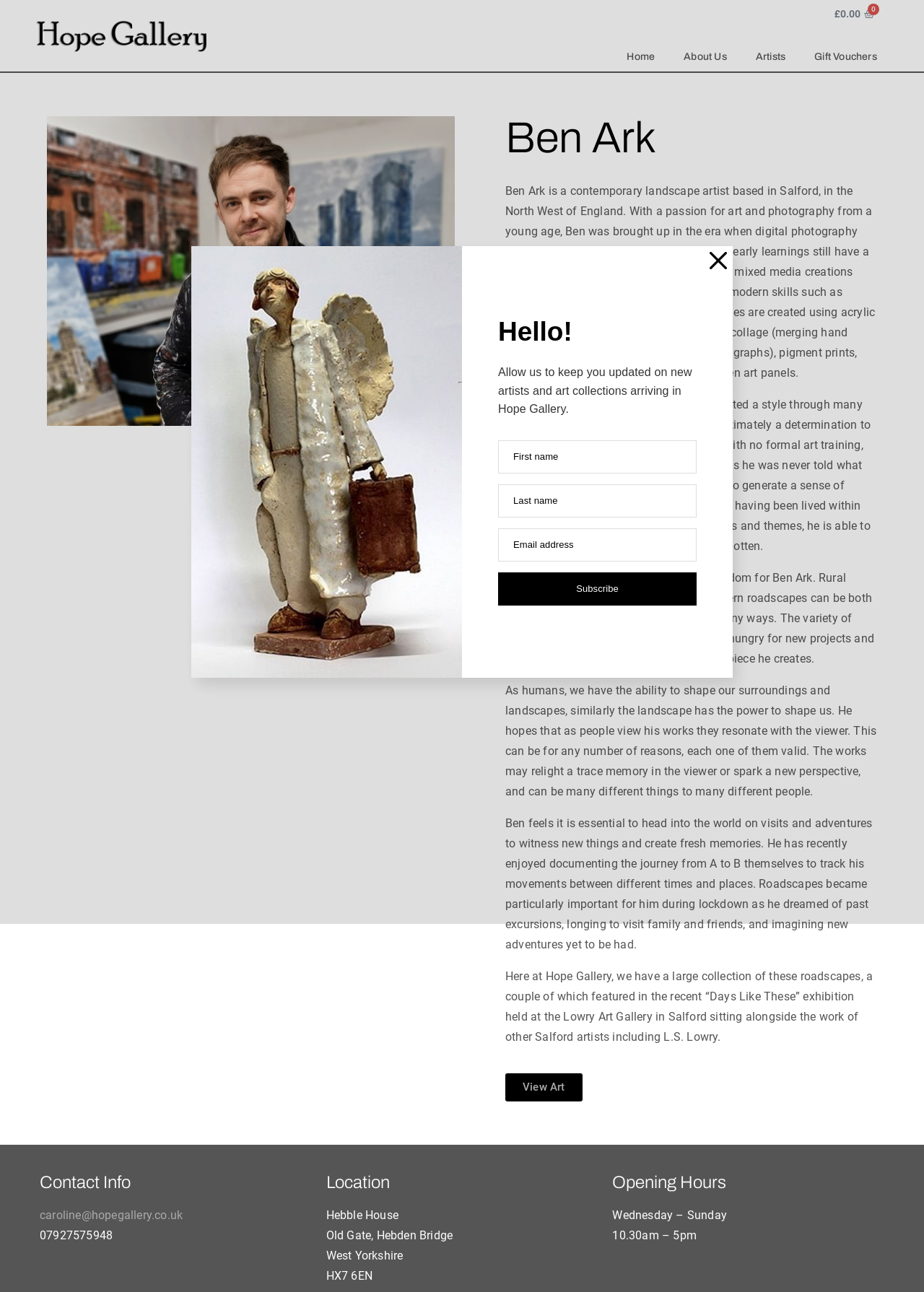Please find the bounding box coordinates of the element that you should click to achieve the following instruction: "Go to the Home page". The coordinates should be presented as four float numbers between 0 and 1: [left, top, right, bottom].

[0.663, 0.033, 0.724, 0.055]